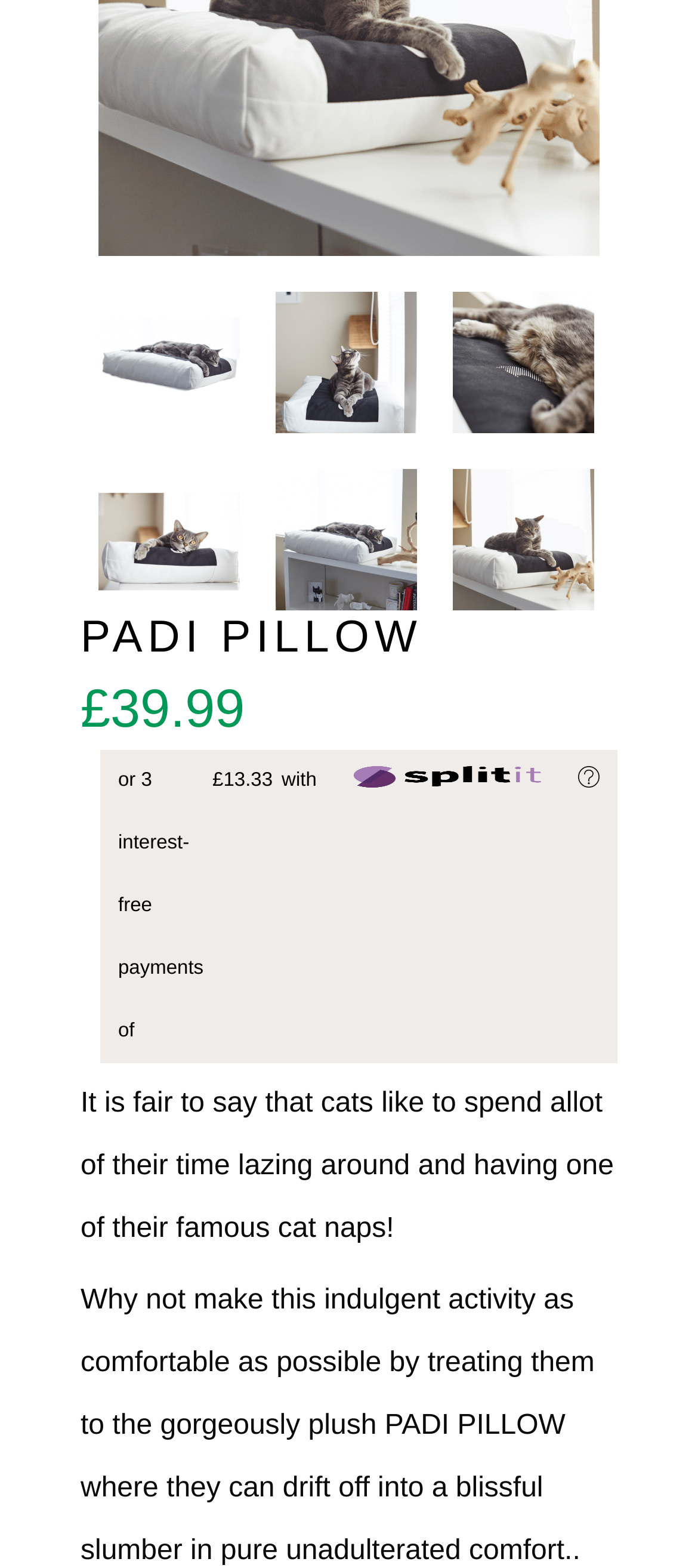Find the bounding box coordinates for the HTML element described as: "title="eng_pl_PADI-pillow-64_7"". The coordinates should consist of four float values between 0 and 1, i.e., [left, top, right, bottom].

[0.141, 0.186, 0.344, 0.276]